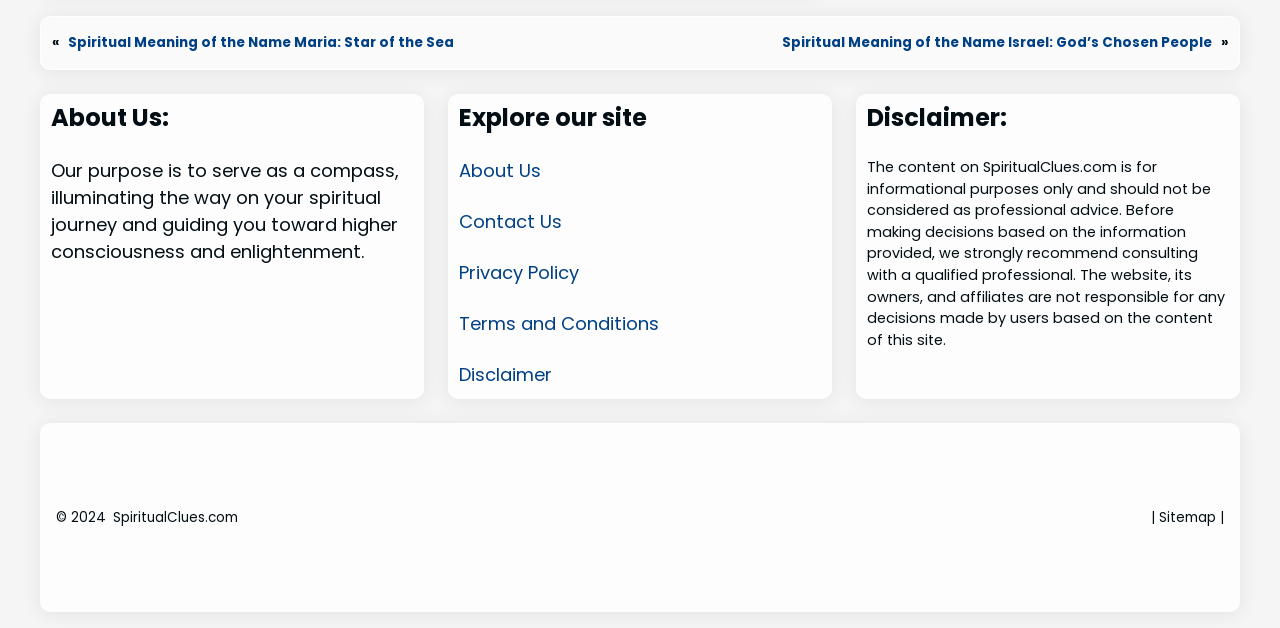Predict the bounding box of the UI element based on the description: "Disclaimer". The coordinates should be four float numbers between 0 and 1, formatted as [left, top, right, bottom].

[0.358, 0.577, 0.431, 0.617]